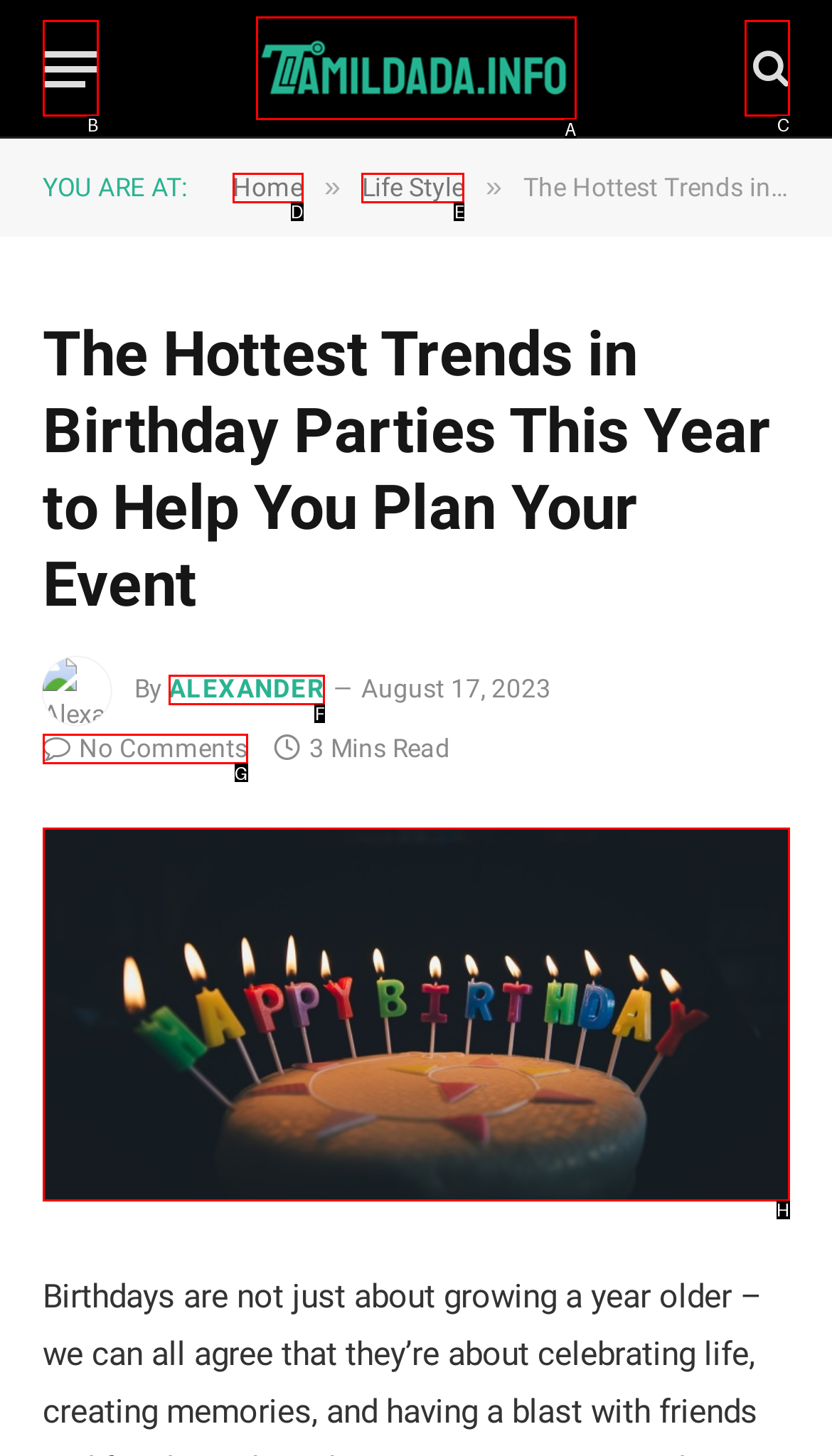Given the description: No Comments, select the HTML element that matches it best. Reply with the letter of the chosen option directly.

G